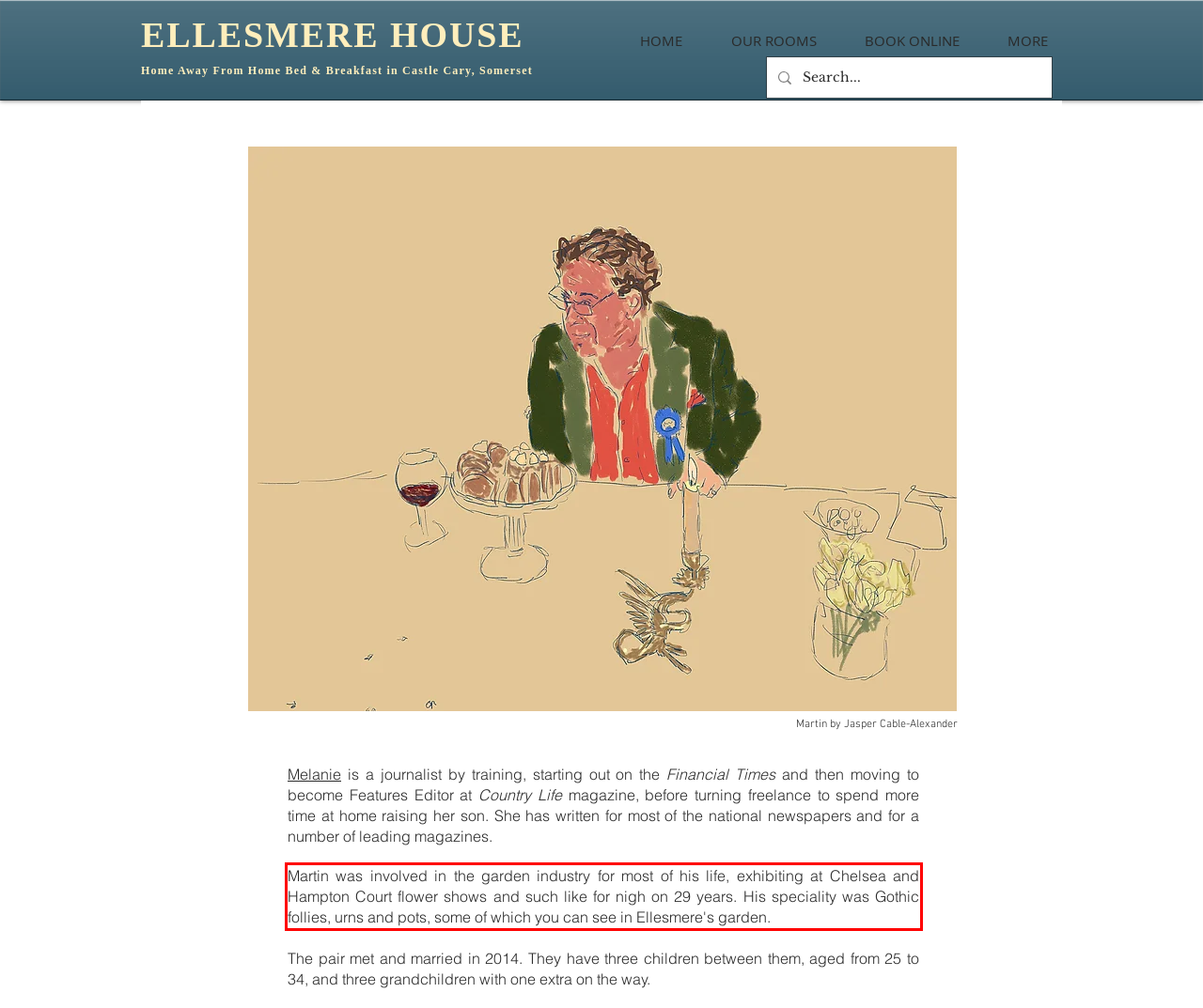Please examine the screenshot of the webpage and read the text present within the red rectangle bounding box.

Martin was involved in the garden industry for most of his life, exhibiting at Chelsea and Hampton Court flower shows and such like for nigh on 29 years. His speciality was Gothic follies, urns and pots, some of which you can see in Ellesmere's garden.